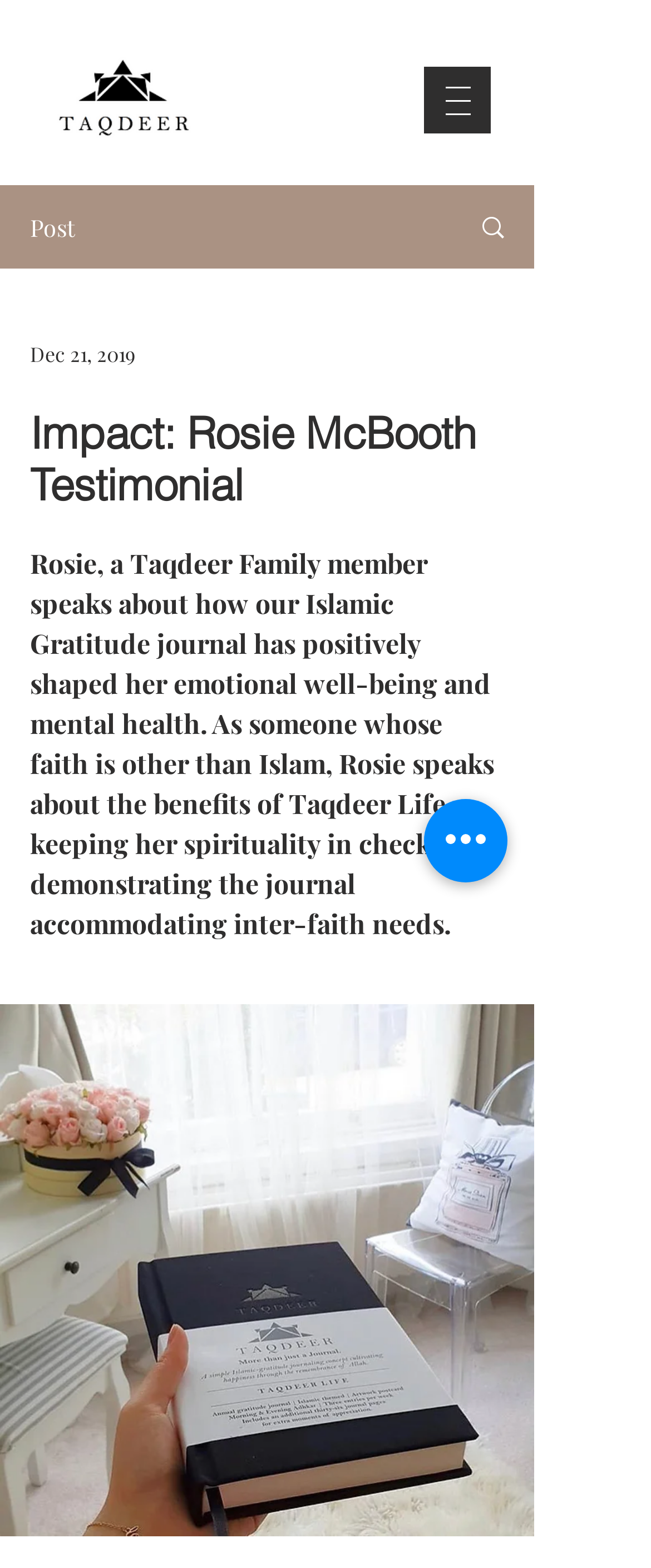Extract the main title from the webpage and generate its text.

Impact: Rosie McBooth Testimonial